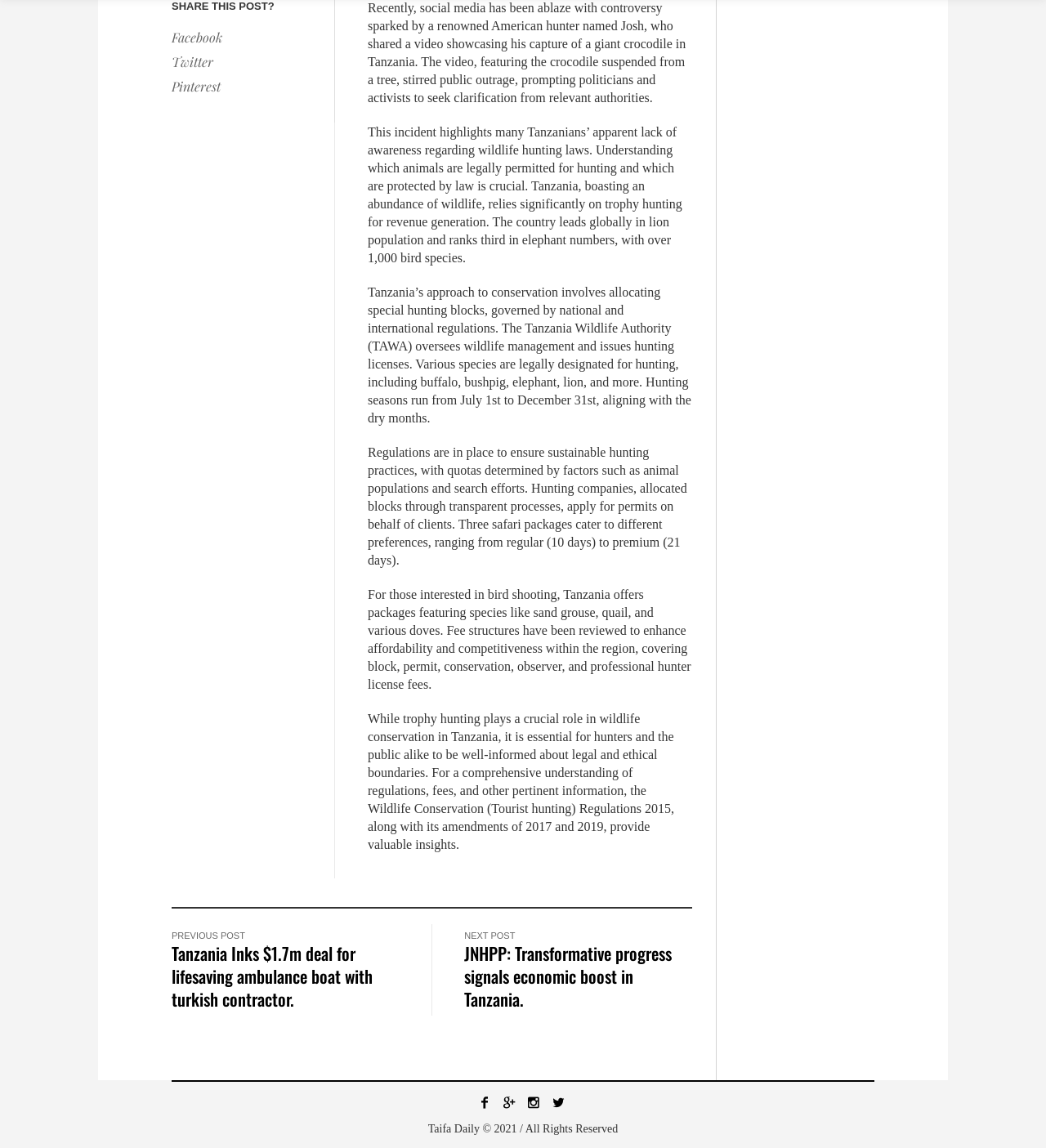Using the information in the image, give a detailed answer to the following question: What is the copyright year of the website?

The copyright year of the website can be found in the static text element at the bottom of the webpage, which states 'Taifa Daily © 2021 / All Rights Reserved'.